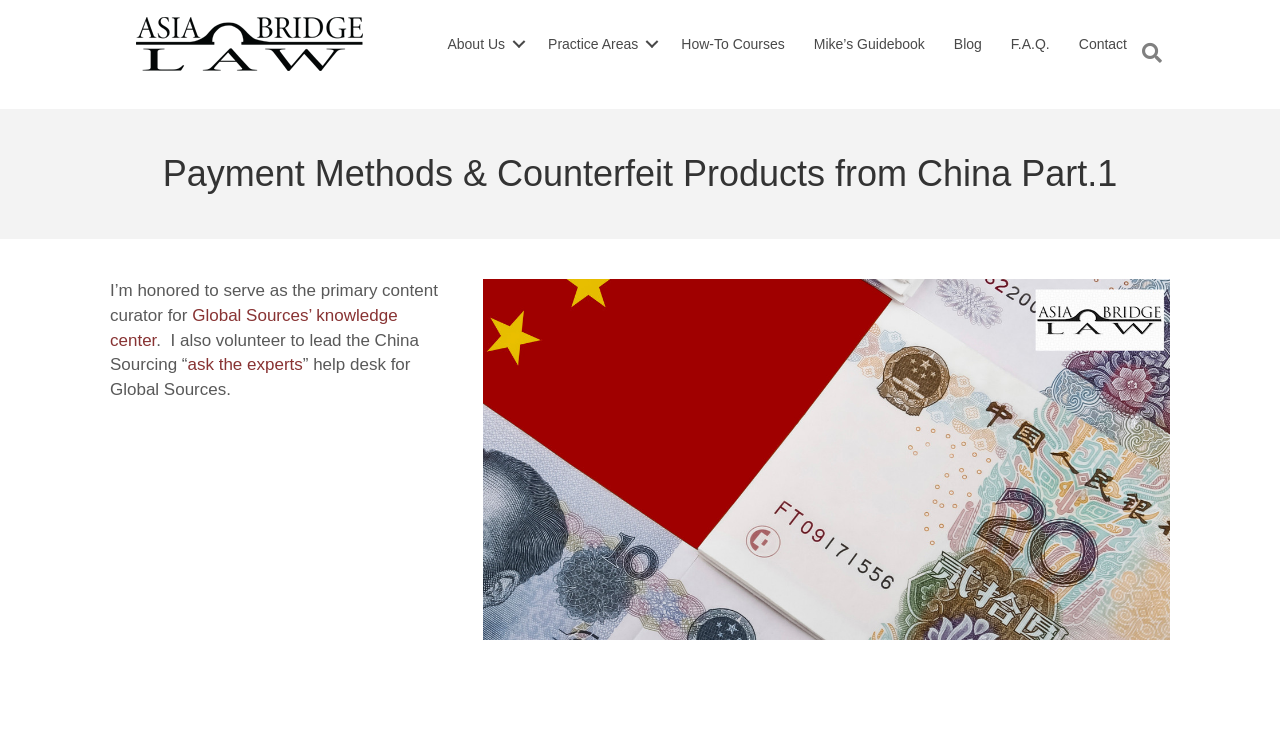Using the element description: "ask the experts", determine the bounding box coordinates for the specified UI element. The coordinates should be four float numbers between 0 and 1, [left, top, right, bottom].

[0.146, 0.472, 0.237, 0.498]